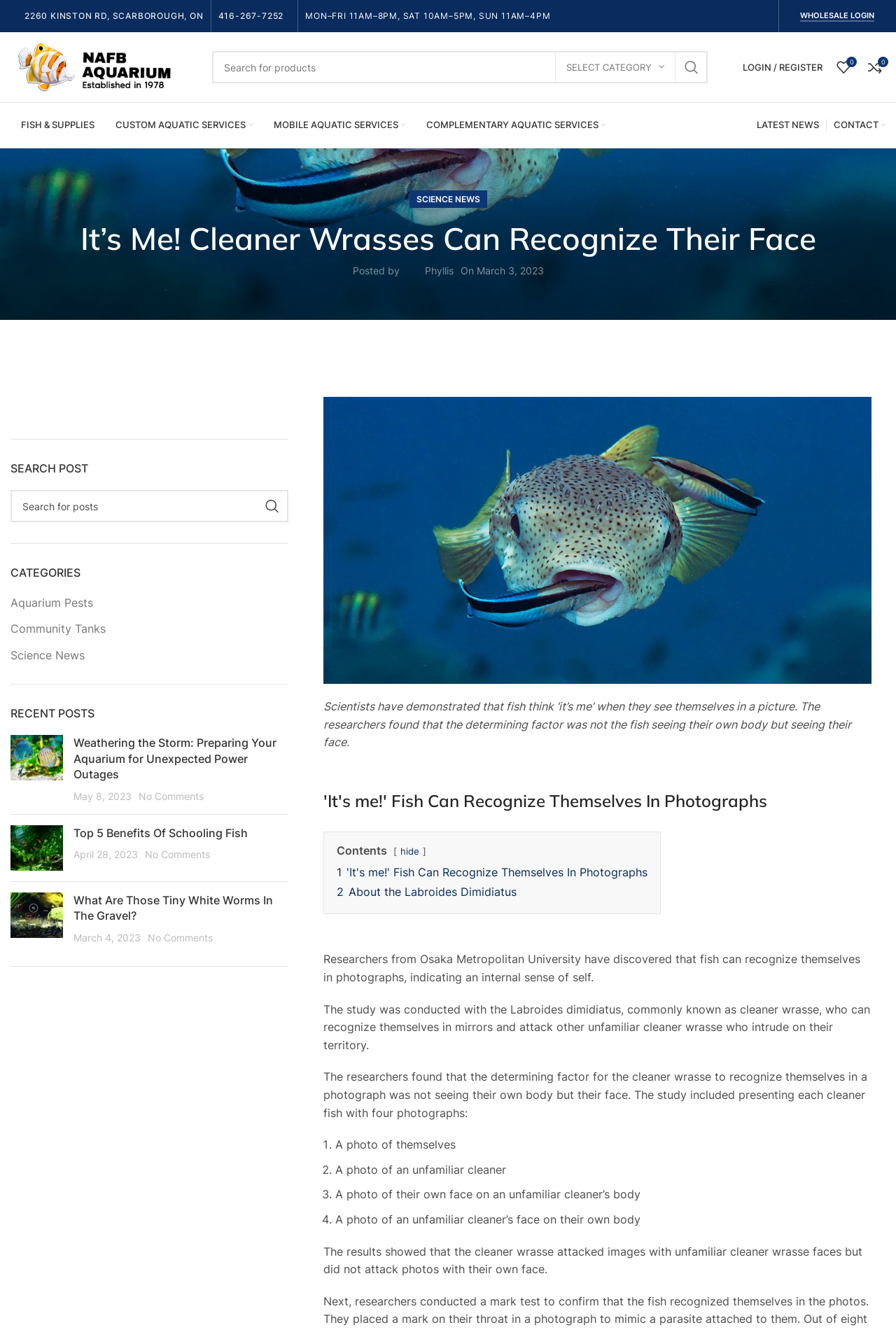Indicate the bounding box coordinates of the clickable region to achieve the following instruction: "Read more about the author."

None